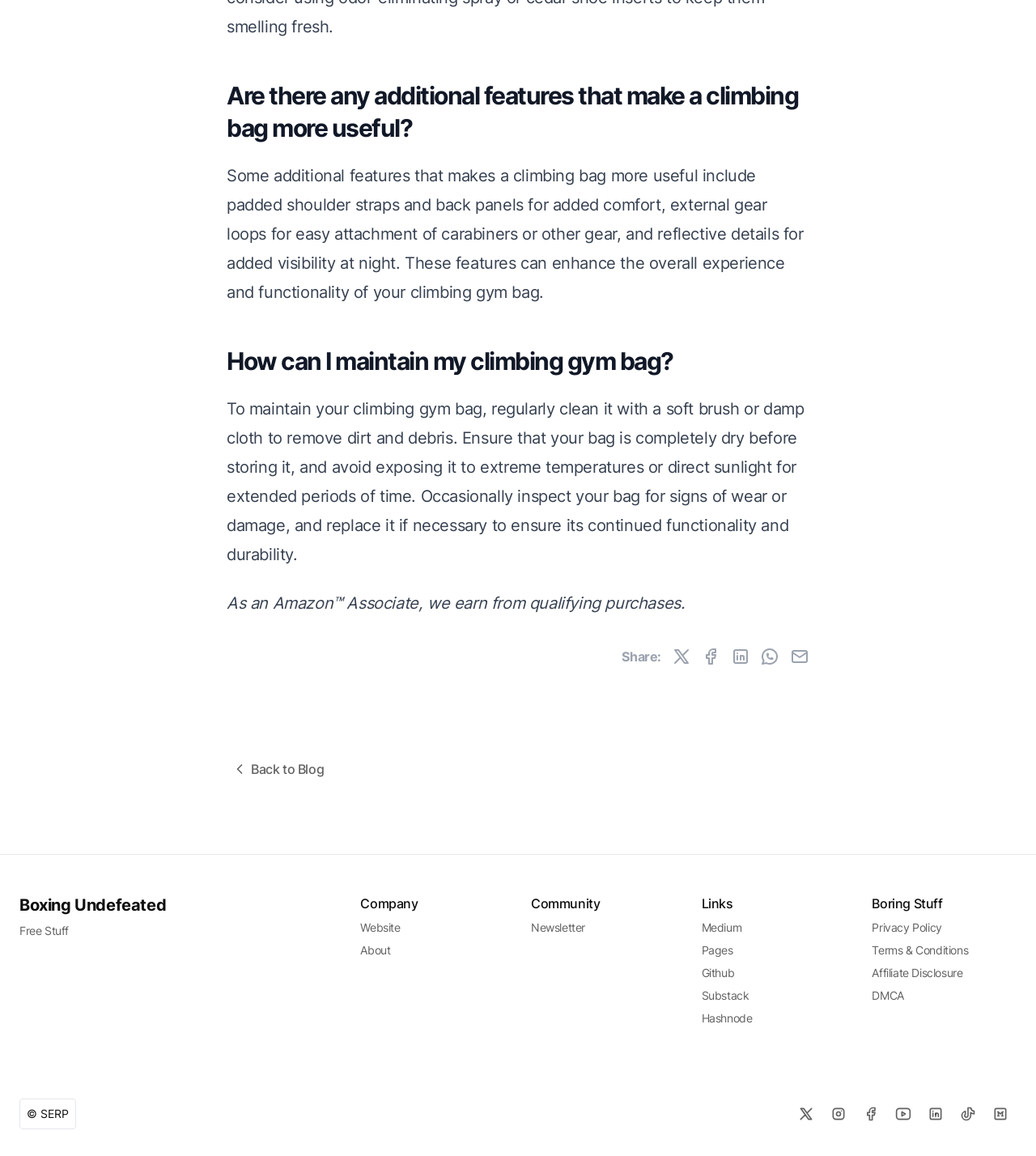What is the purpose of the 'Share' button?
Look at the image and construct a detailed response to the question.

The 'Share' button is used to share the webpage's content on various social media platforms such as Twitter, Facebook, LinkedIn, and WhatsApp, as indicated by the presence of these platform's icons next to the 'Share' button.